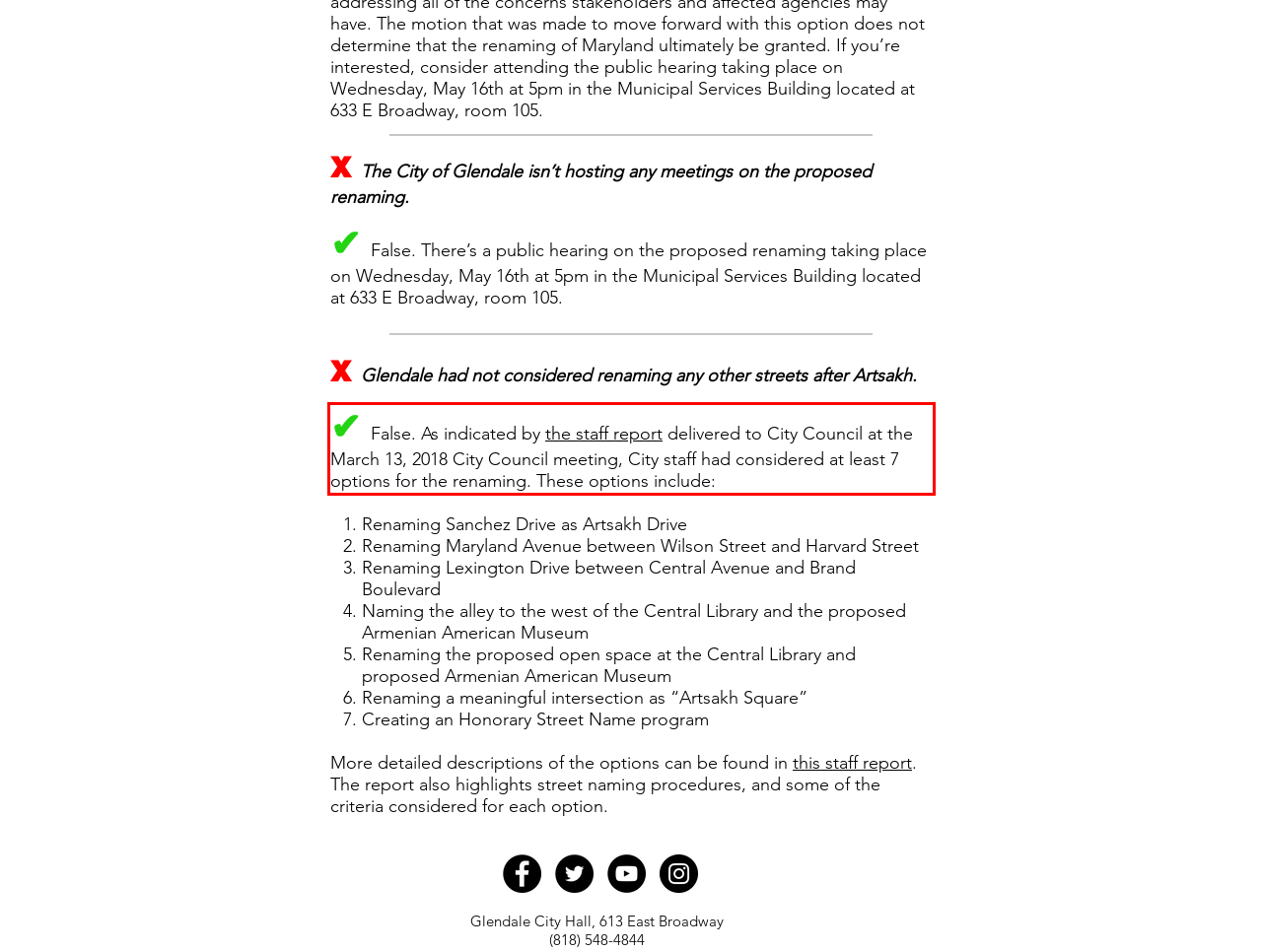Please extract the text content from the UI element enclosed by the red rectangle in the screenshot.

✔ False. As indicated by the staff report delivered to City Council at the March 13, 2018 City Council meeting, City staff had considered at least 7 options for the renaming. These options include: